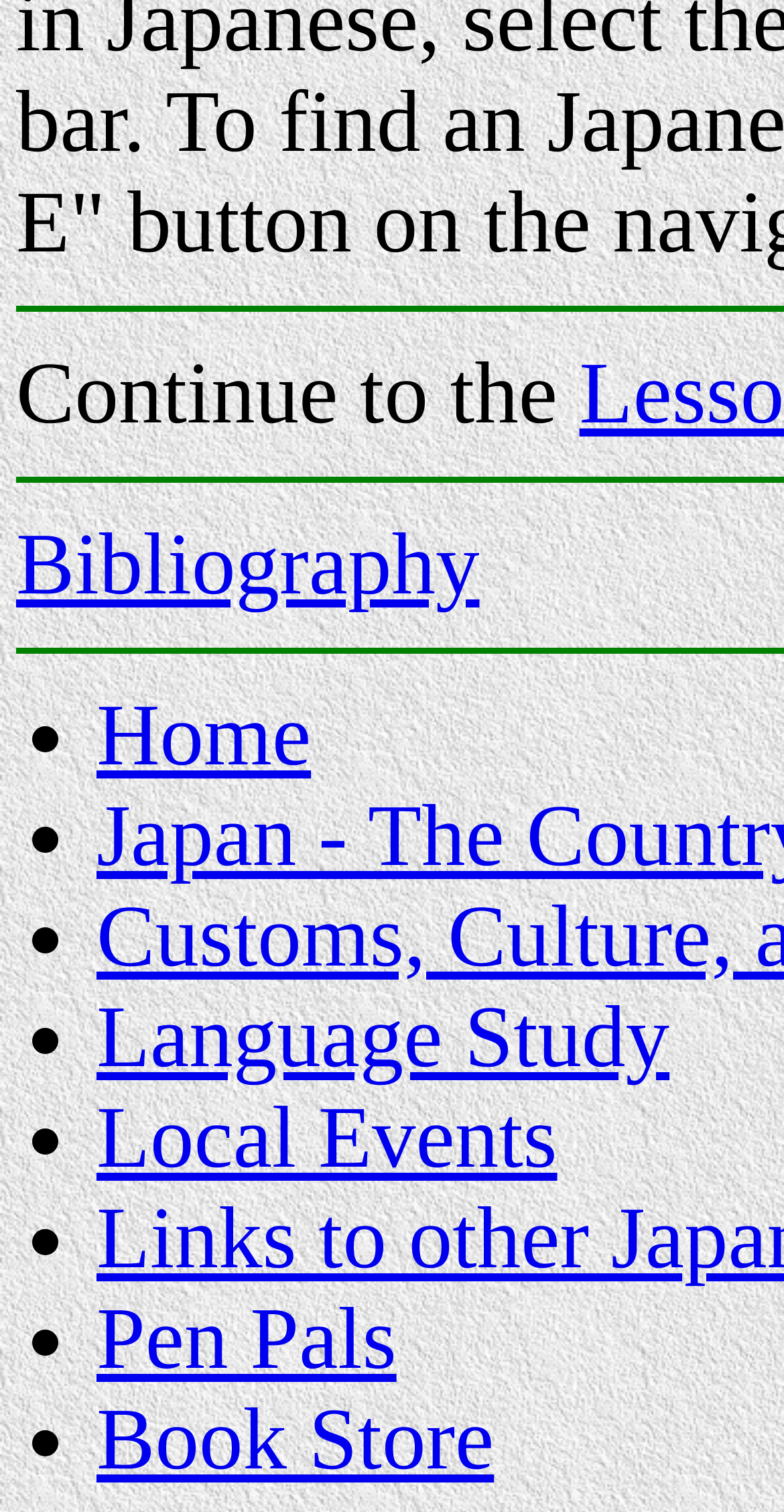What is the first link on the webpage?
From the image, provide a succinct answer in one word or a short phrase.

Bibliography